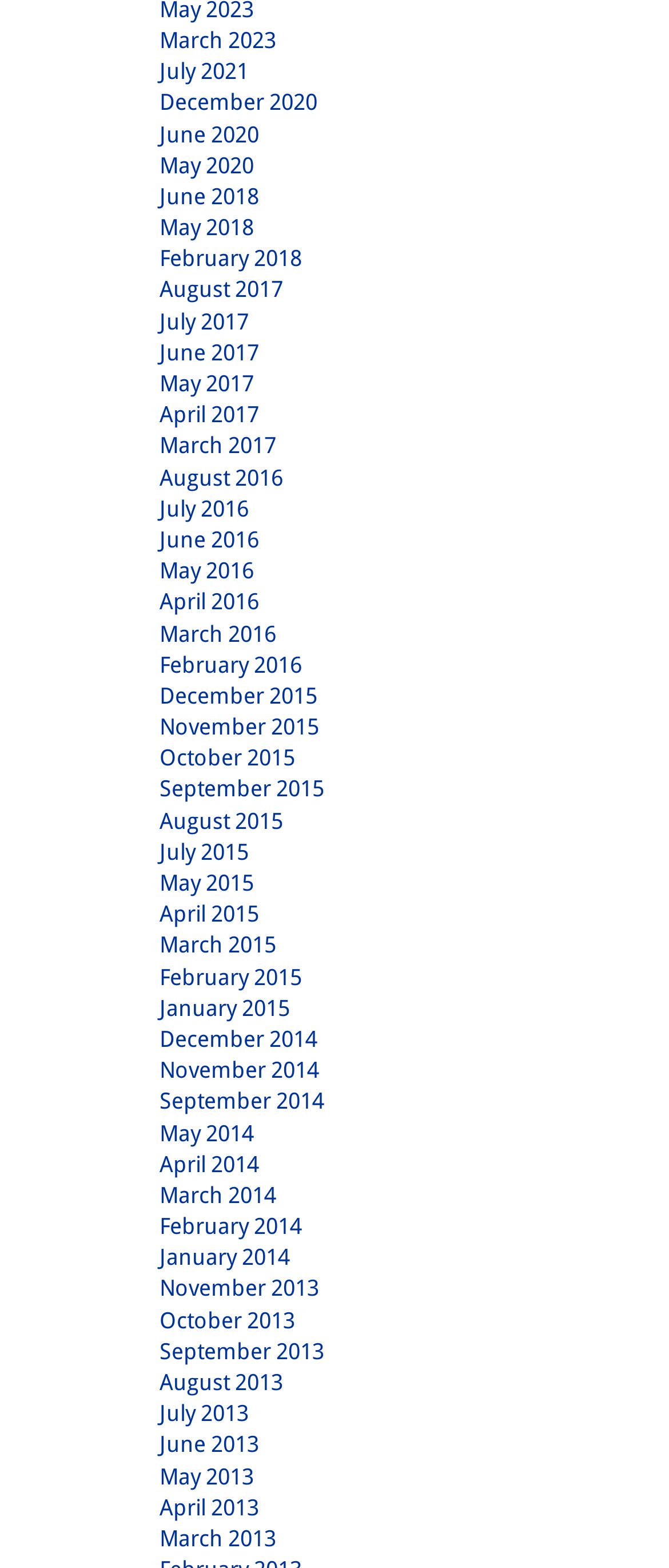How many months are listed in 2015?
Give a detailed and exhaustive answer to the question.

I counted the number of links related to 2015 and found that there are 5 months listed: January, February, March, May, and August.